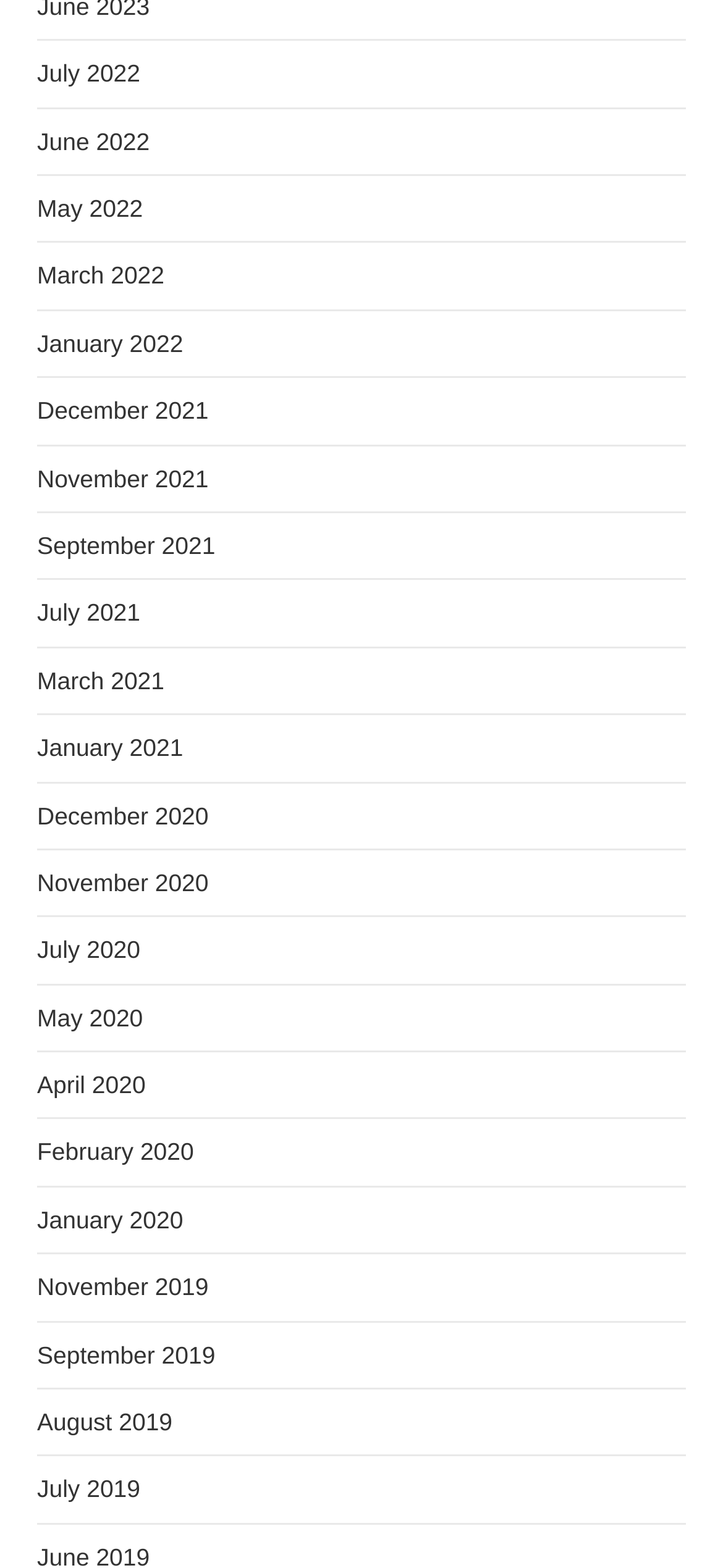Reply to the question with a single word or phrase:
What is the earliest month available on this webpage?

August 2019